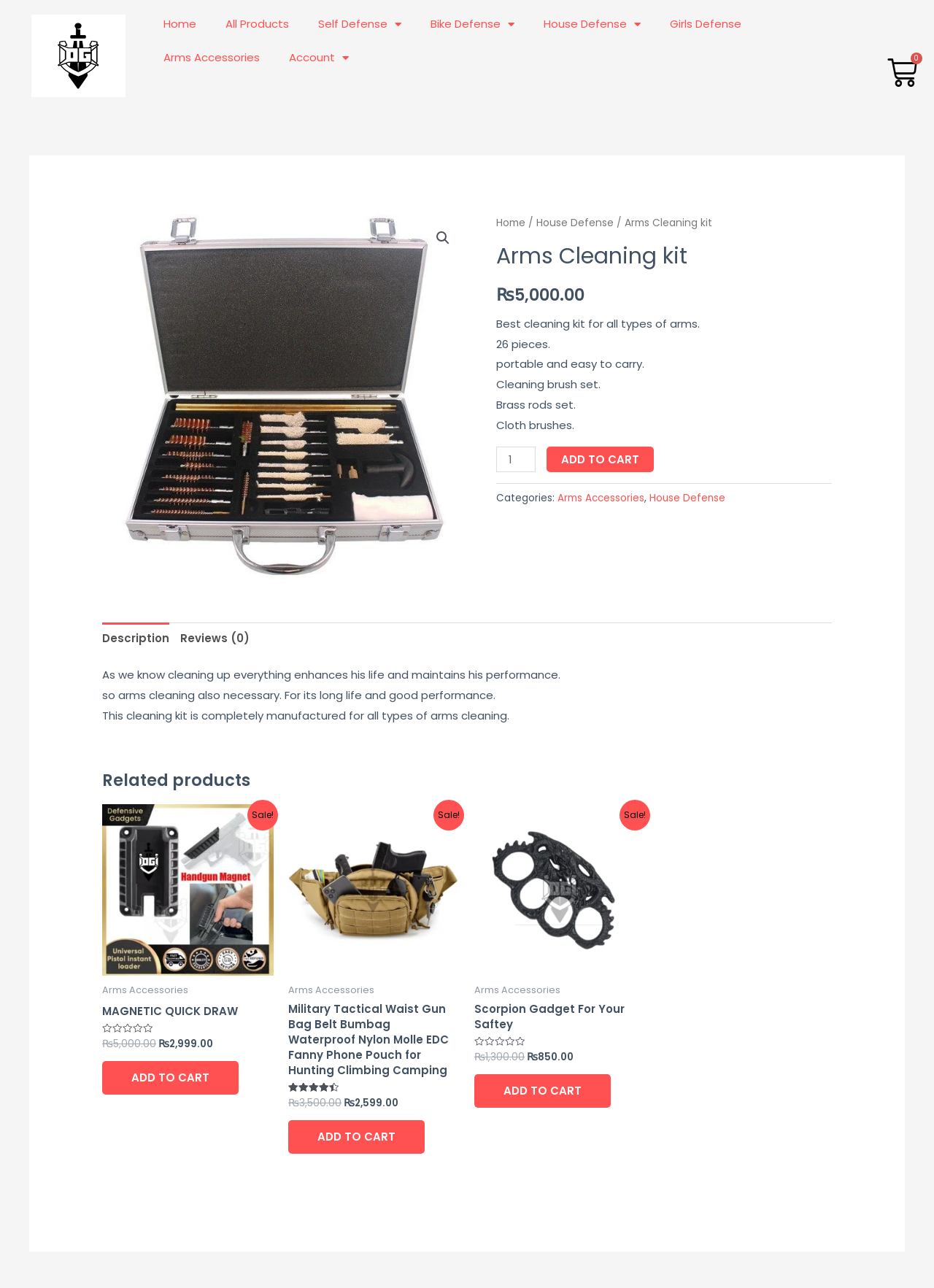Find the bounding box coordinates of the area that needs to be clicked in order to achieve the following instruction: "Select the 'Description' tab". The coordinates should be specified as four float numbers between 0 and 1, i.e., [left, top, right, bottom].

[0.109, 0.483, 0.181, 0.508]